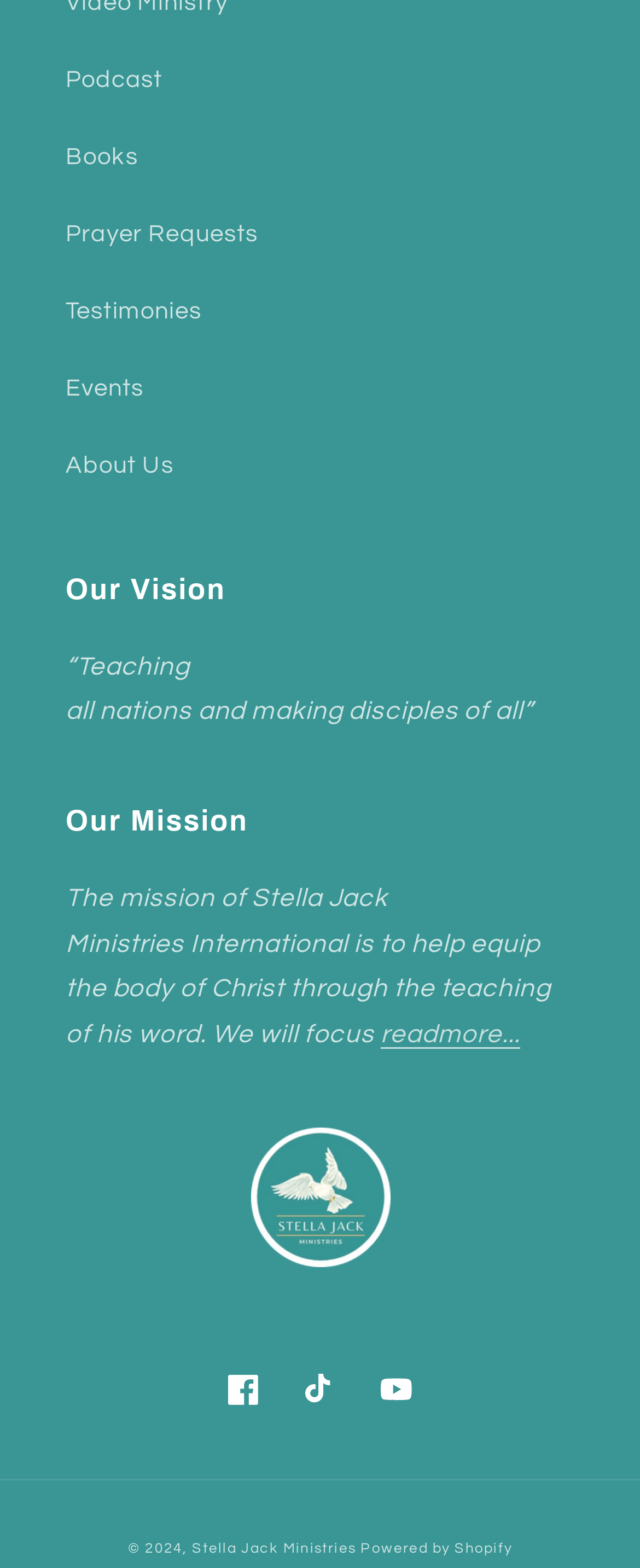Give a short answer to this question using one word or a phrase:
How many social media links are available?

3